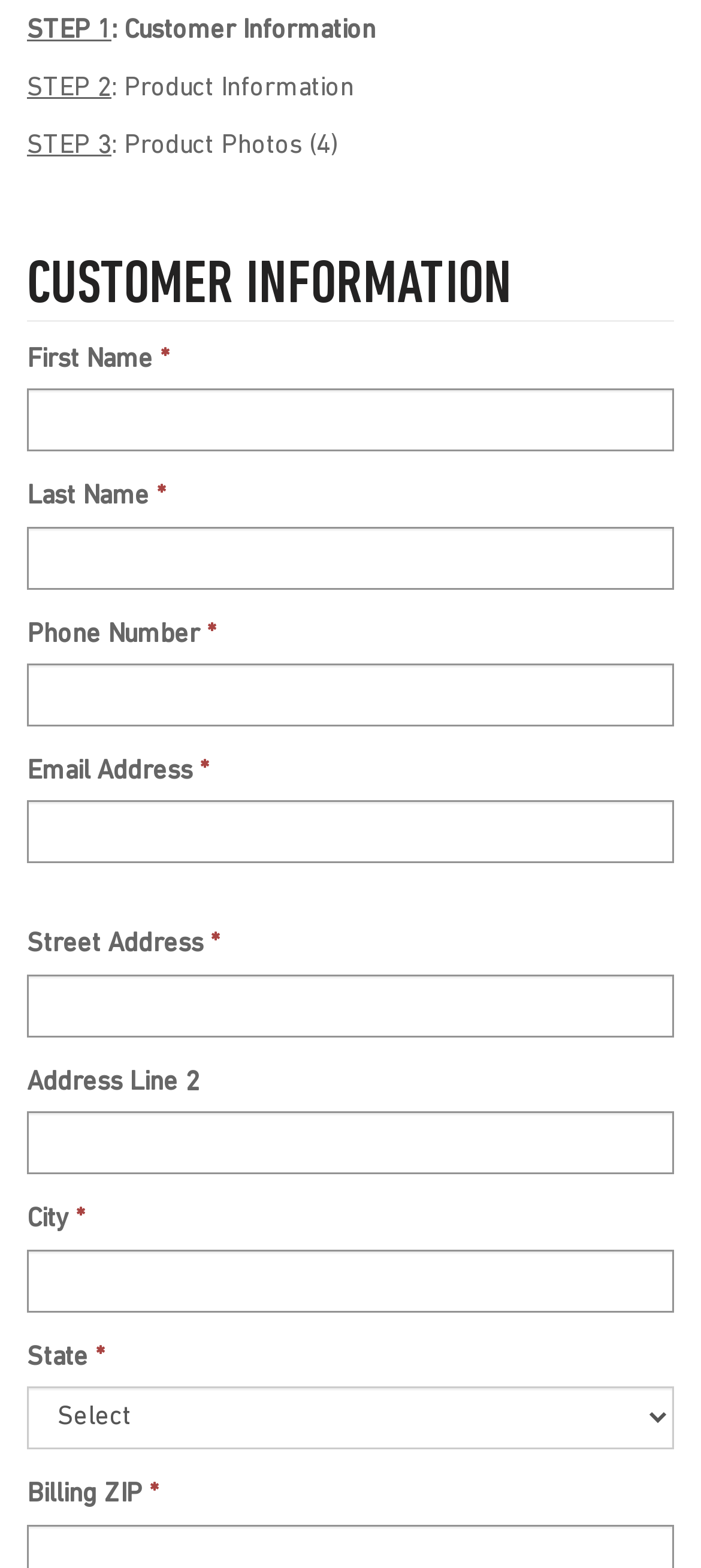Please answer the following question using a single word or phrase: What type of input is required for the 'State' field?

Combobox